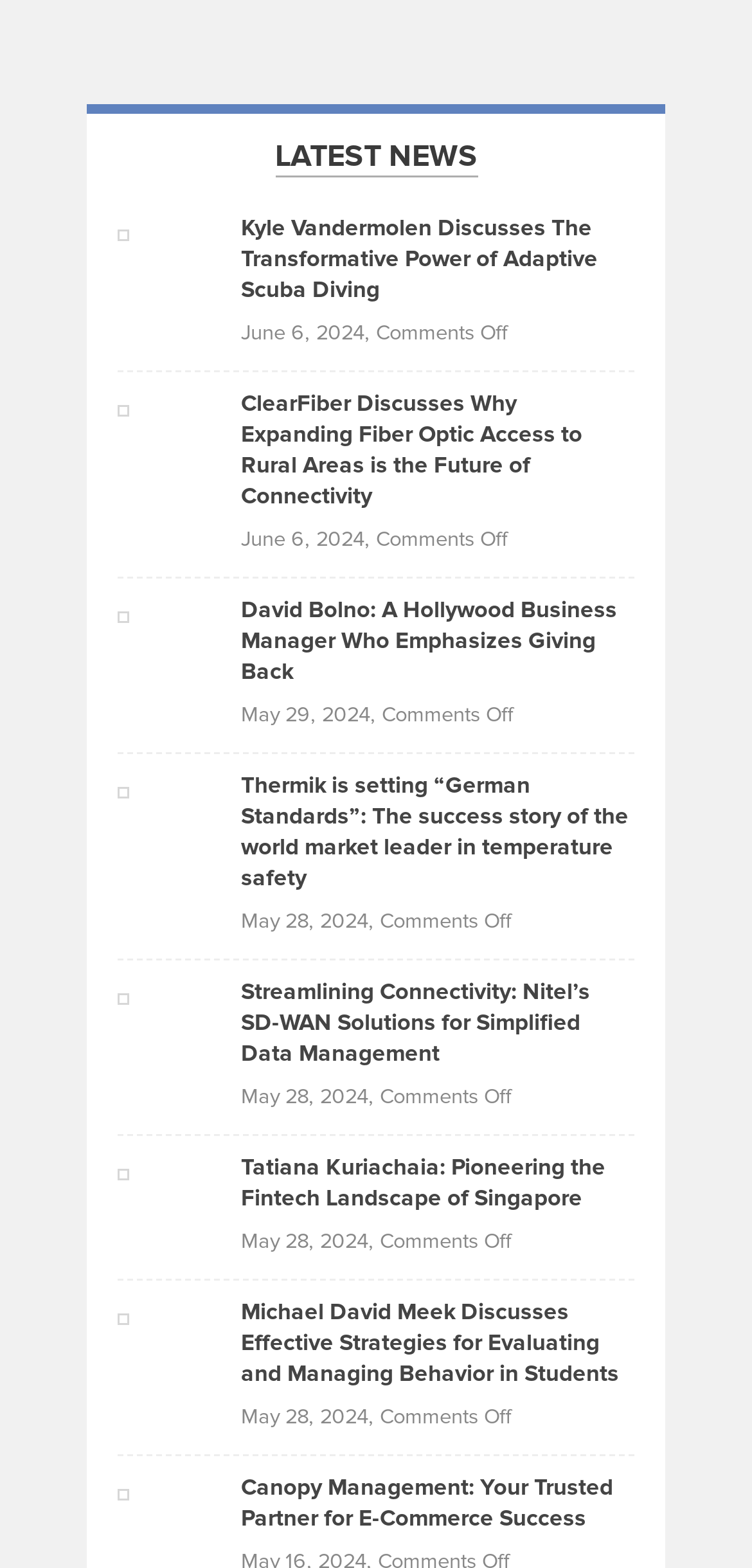What is the topic of the fifth news article?
Your answer should be a single word or phrase derived from the screenshot.

Fintech